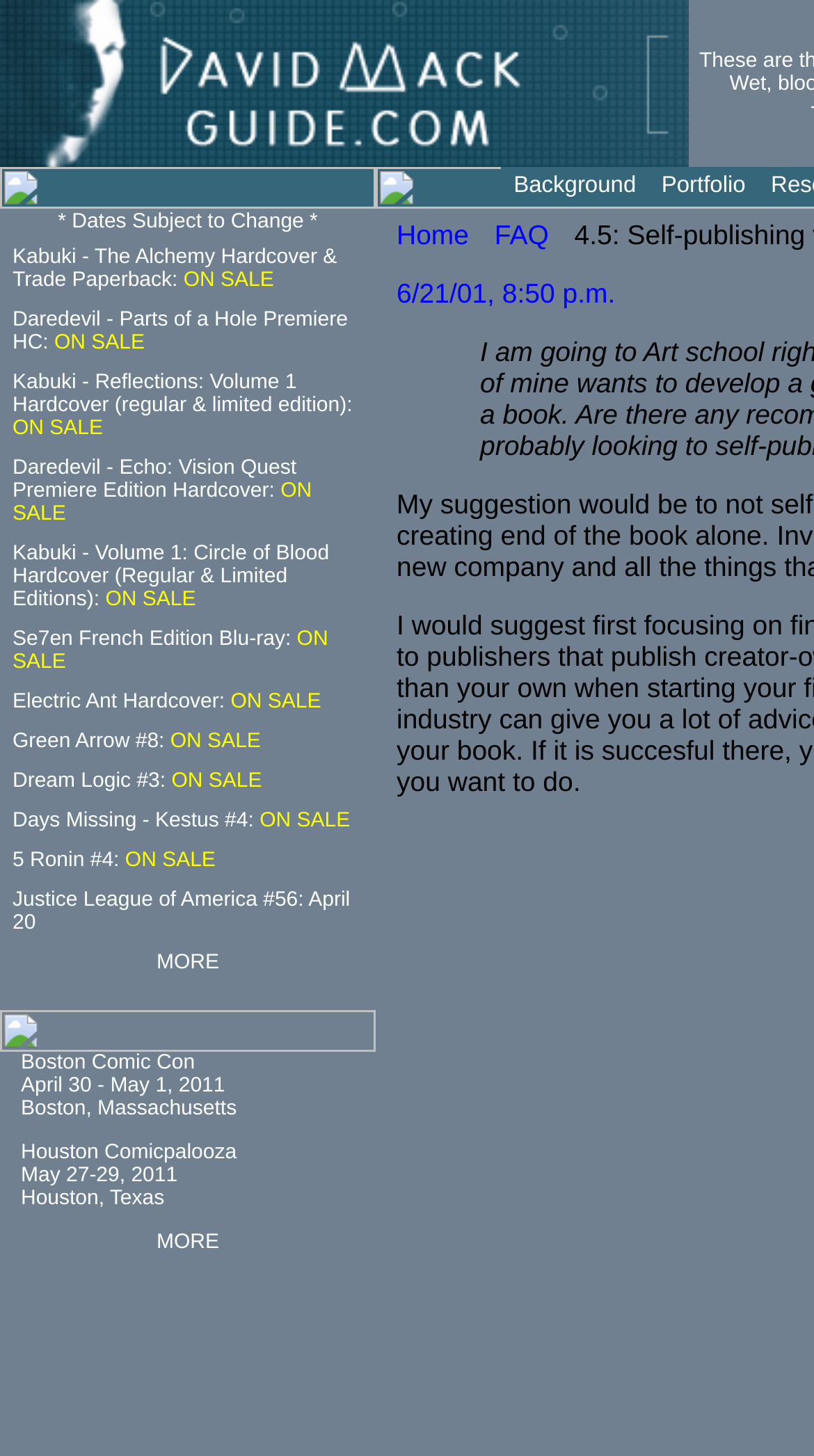Please find the bounding box for the UI component described as follows: "FAQ".

[0.608, 0.151, 0.674, 0.172]